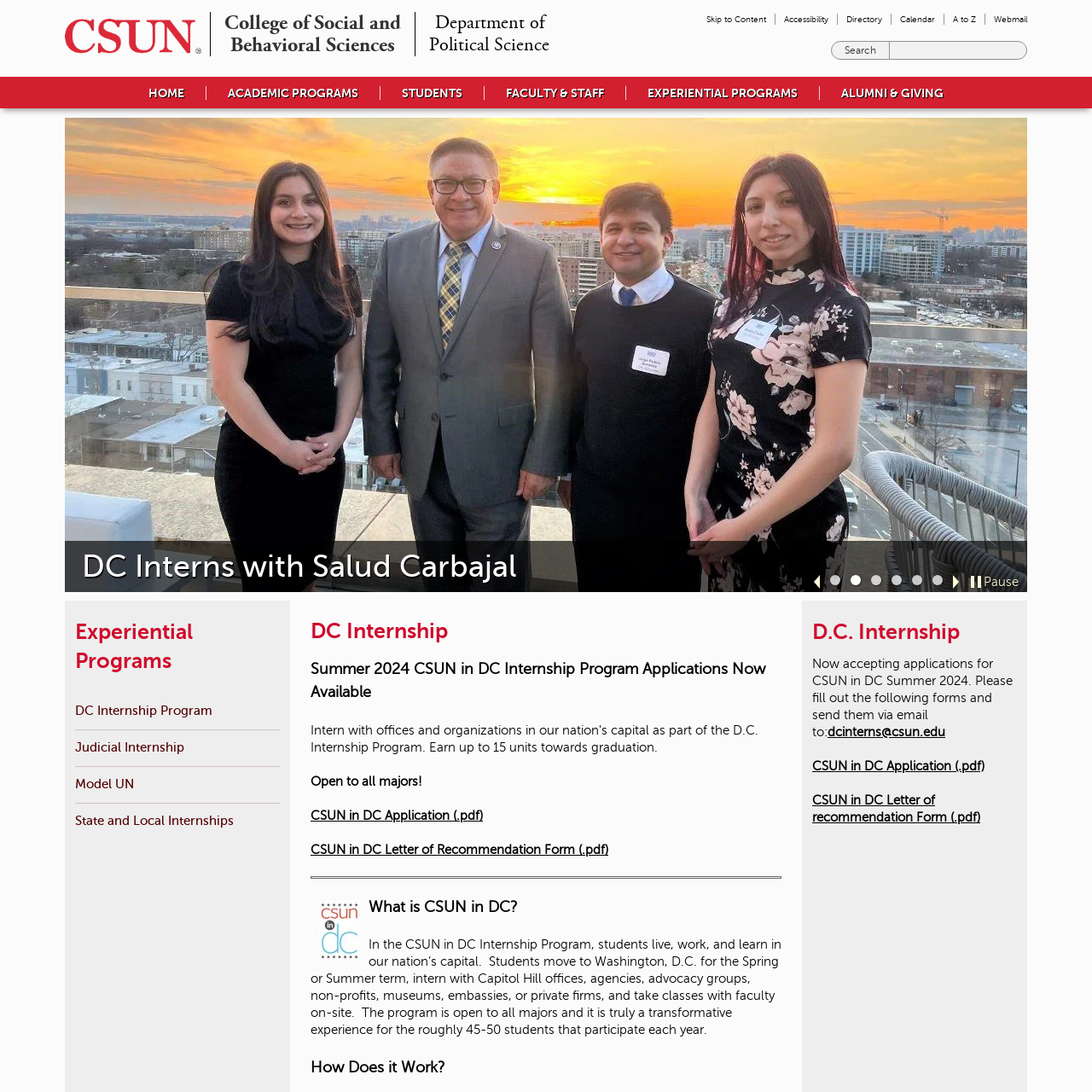Refer to the image contained within the red box, What type of experience do students gain through the 'CSUN in DC' internship program?
 Provide your response as a single word or phrase.

Professional experience